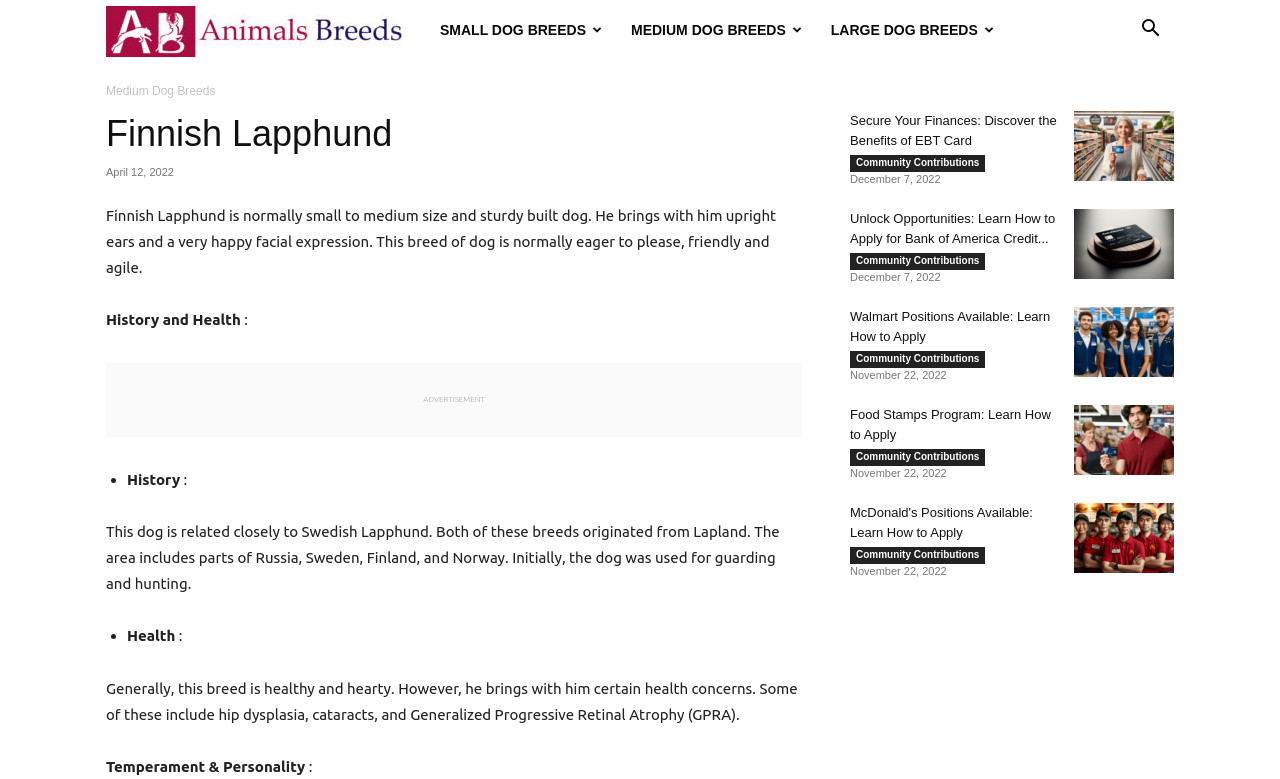Find the bounding box coordinates of the clickable area required to complete the following action: "Learn about 'Finnish Lapphund'".

[0.083, 0.142, 0.627, 0.203]